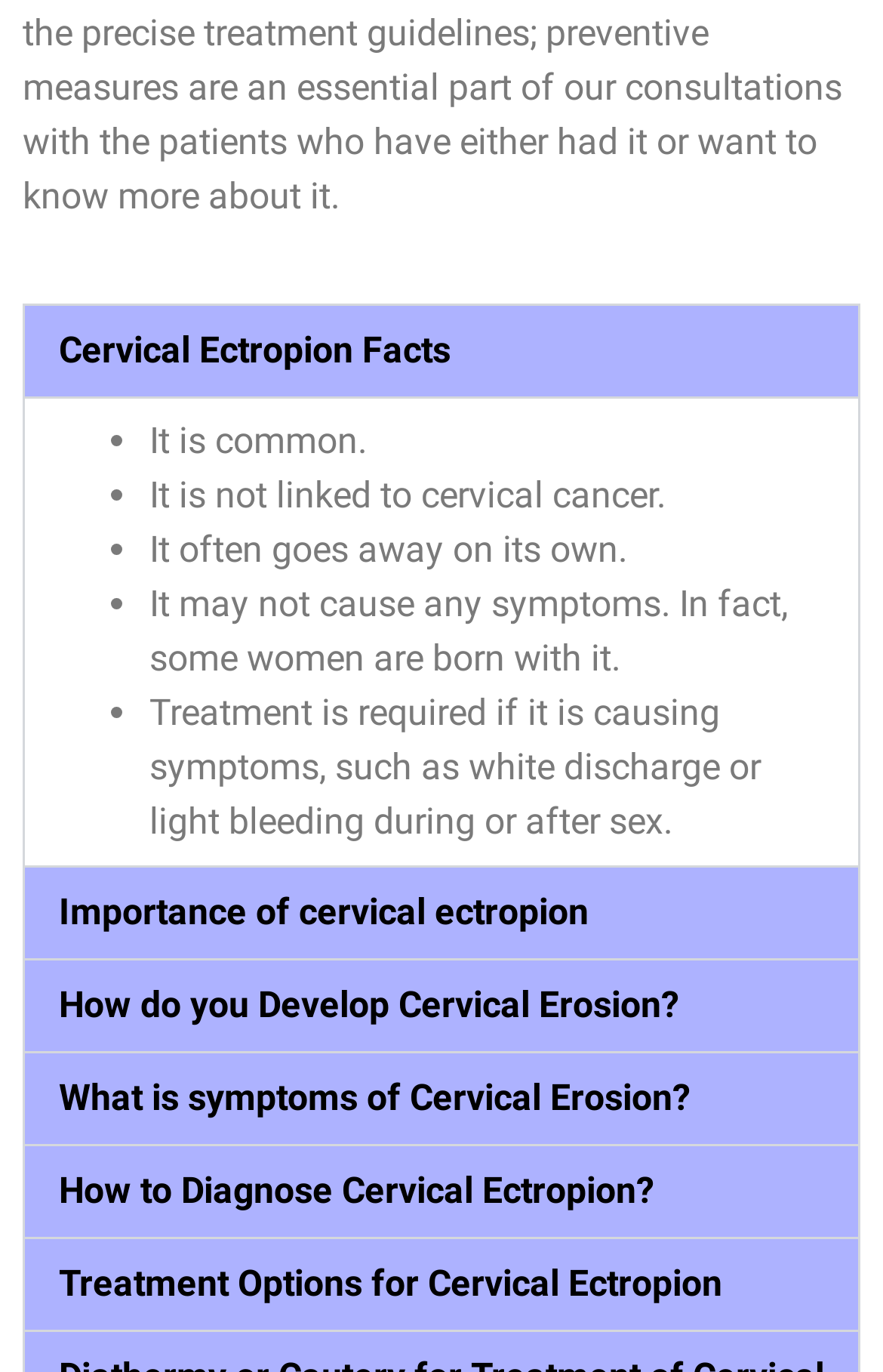Please identify the bounding box coordinates of the clickable element to fulfill the following instruction: "Click on Cervical Ectropion Facts". The coordinates should be four float numbers between 0 and 1, i.e., [left, top, right, bottom].

[0.028, 0.222, 0.972, 0.288]